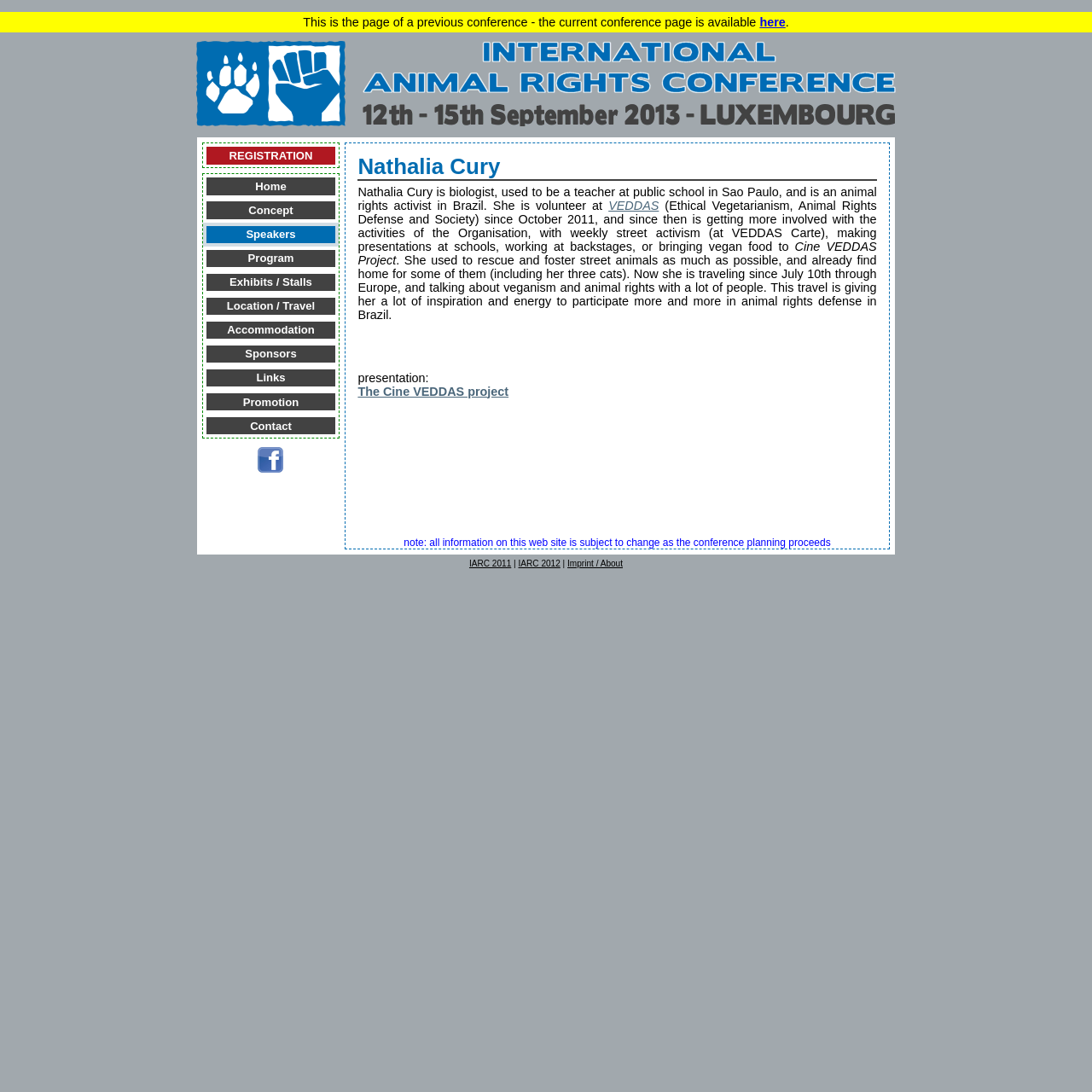What is Nathalia Cury's profession?
Please provide a comprehensive and detailed answer to the question.

Based on the webpage, Nathalia Cury is described as a biologist, a former teacher at a public school in Sao Paulo, and an animal rights activist in Brazil.